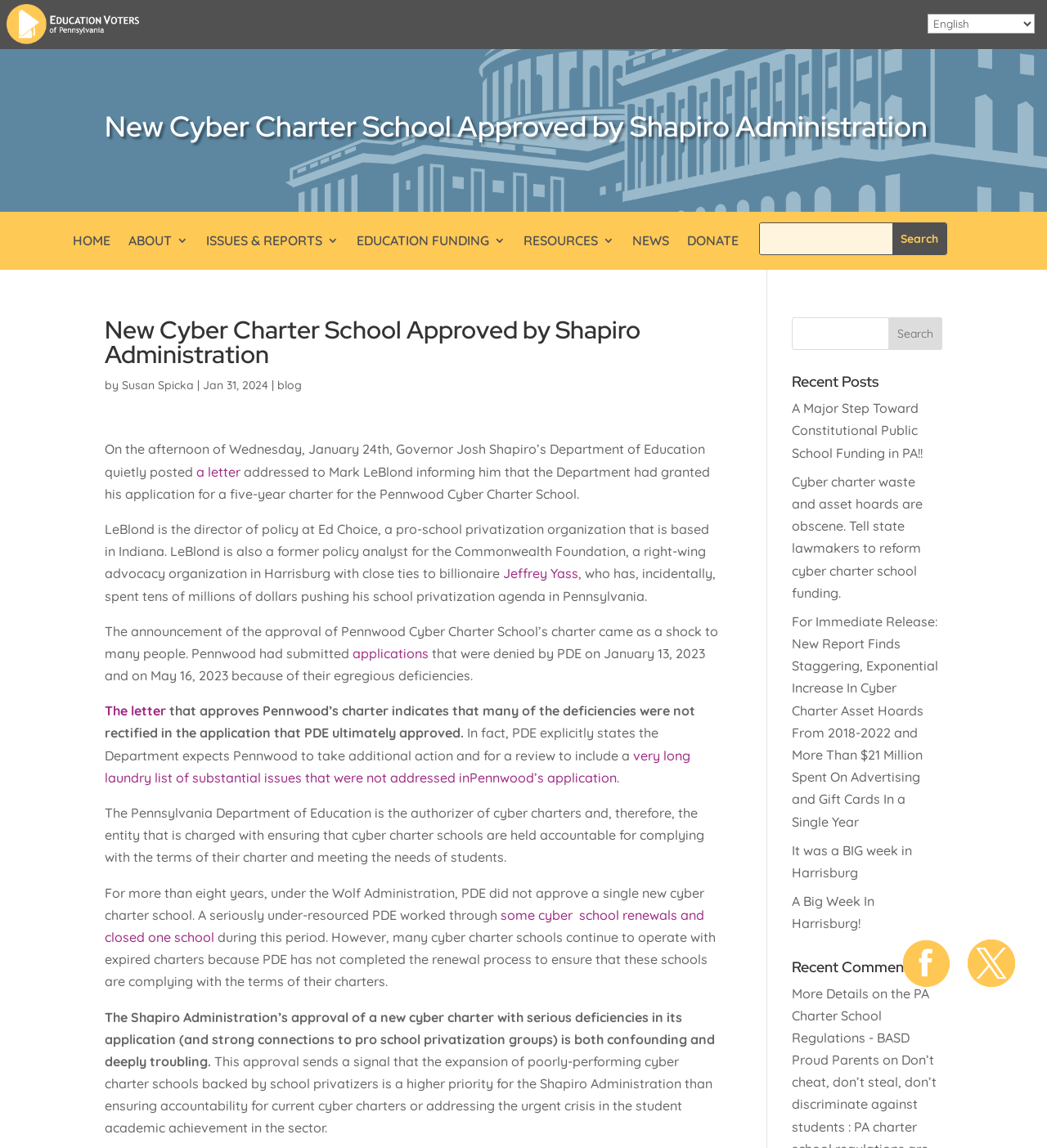Who is the billionaire with close ties to the Commonwealth Foundation?
Kindly offer a comprehensive and detailed response to the question.

The webpage states that Jeffrey Yass is a billionaire who has spent tens of millions of dollars pushing his school privatization agenda in Pennsylvania and has close ties to the Commonwealth Foundation, a right-wing advocacy organization in Harrisburg.